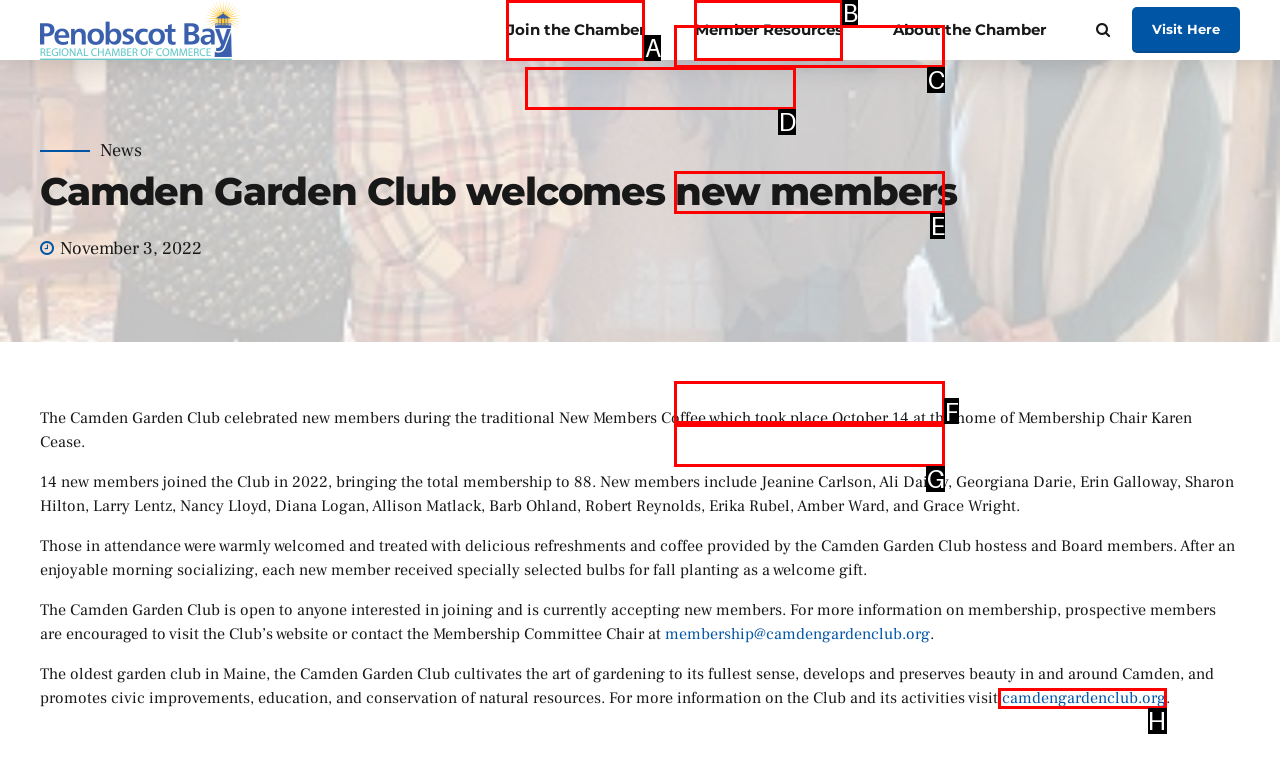Which HTML element should be clicked to fulfill the following task: View Events?
Reply with the letter of the appropriate option from the choices given.

F